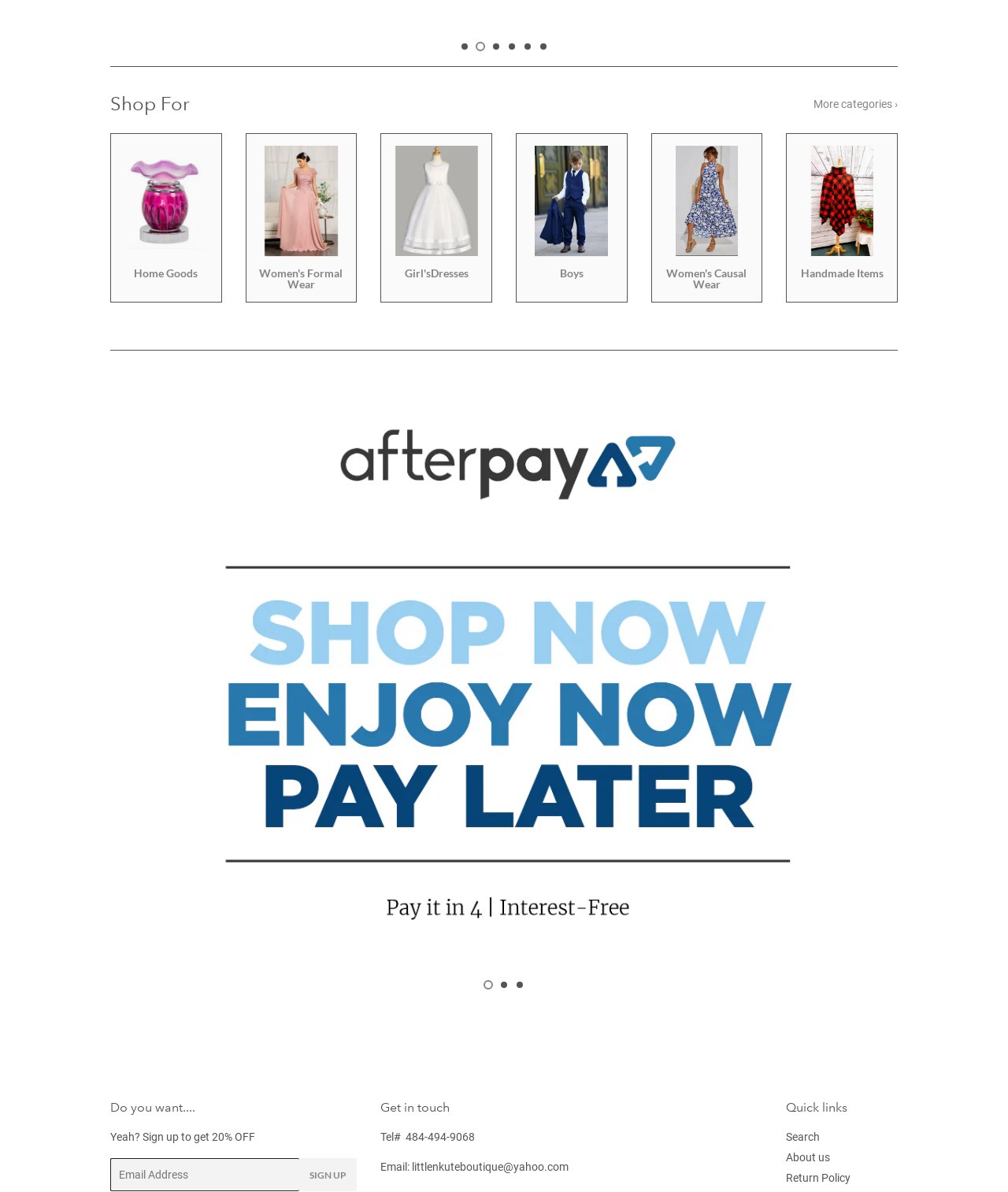Identify the bounding box coordinates for the UI element mentioned here: "Sign Up". Provide the coordinates as four float values between 0 and 1, i.e., [left, top, right, bottom].

[0.296, 0.718, 0.354, 0.746]